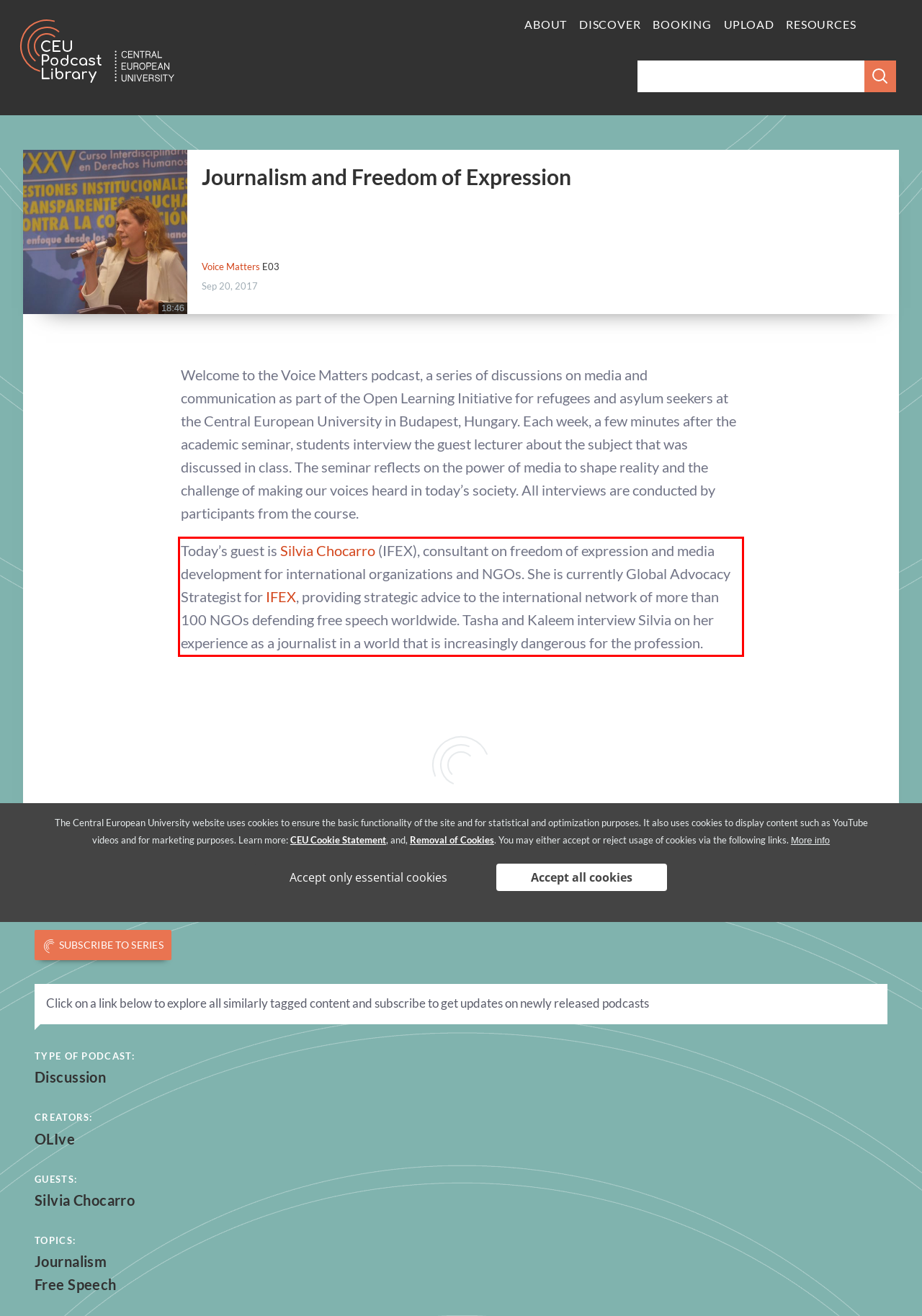Please identify and extract the text from the UI element that is surrounded by a red bounding box in the provided webpage screenshot.

Today’s guest is Silvia Chocarro (IFEX), consultant on freedom of expression and media development for international organizations and NGOs. She is currently Global Advocacy Strategist for IFEX, providing strategic advice to the international network of more than 100 NGOs defending free speech worldwide. Tasha and Kaleem interview Silvia on her experience as a journalist in a world that is increasingly dangerous for the profession.